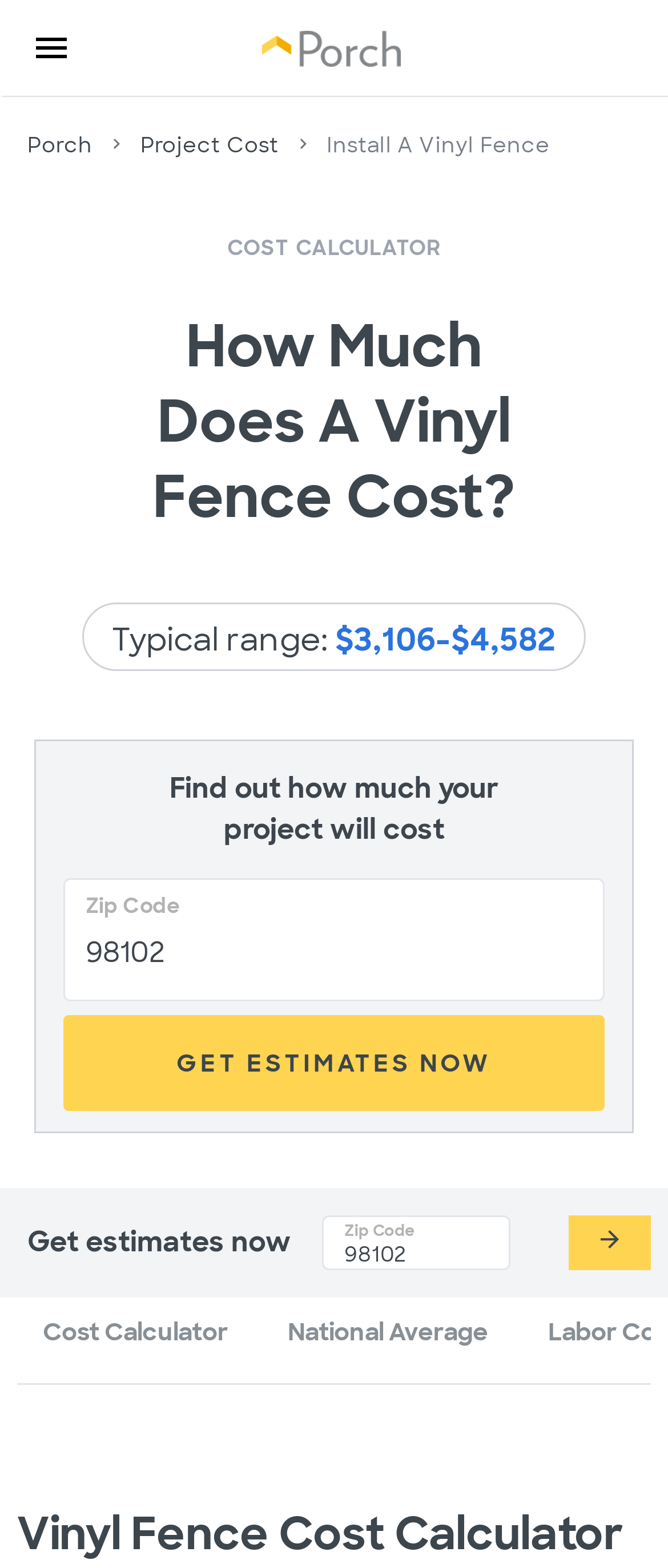Identify the bounding box of the UI element that matches this description: "Mohamed Desouky".

None